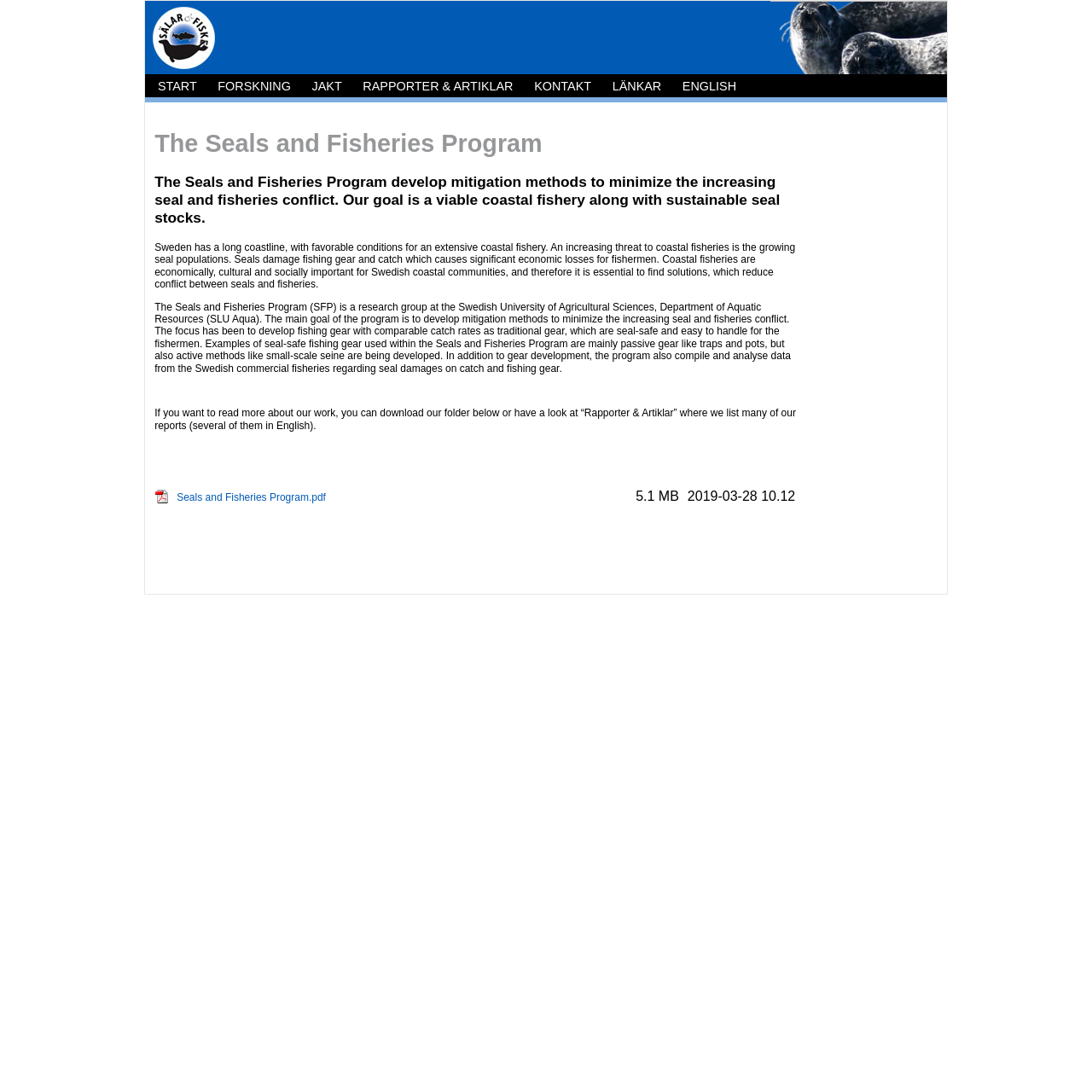What is the focus of the research group at the Swedish University of Agricultural Sciences?
Examine the screenshot and reply with a single word or phrase.

Developing seal-safe fishing gear